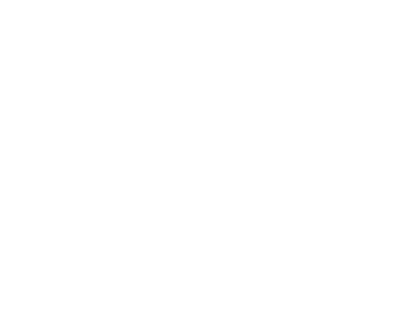Explain the image in a detailed and descriptive way.

The image titled "View from Split Rock, 1912" captures a serene and picturesque landscape, characteristic of early 20th-century Canadian art. This painting likely reflects the vibrant colors and natural beauty found in the Canadian wilderness, as experienced by the artist during that period. The work demonstrates the evolving style of landscape painting, highlighting the interplay between light and nature. It represents the artist's connection to the environment, showcasing the tranquil scenery that inspired many artists of the time. This piece is part of an important artistic movement that aimed to express the beauty and emotional resonance of Canada's landscapes.